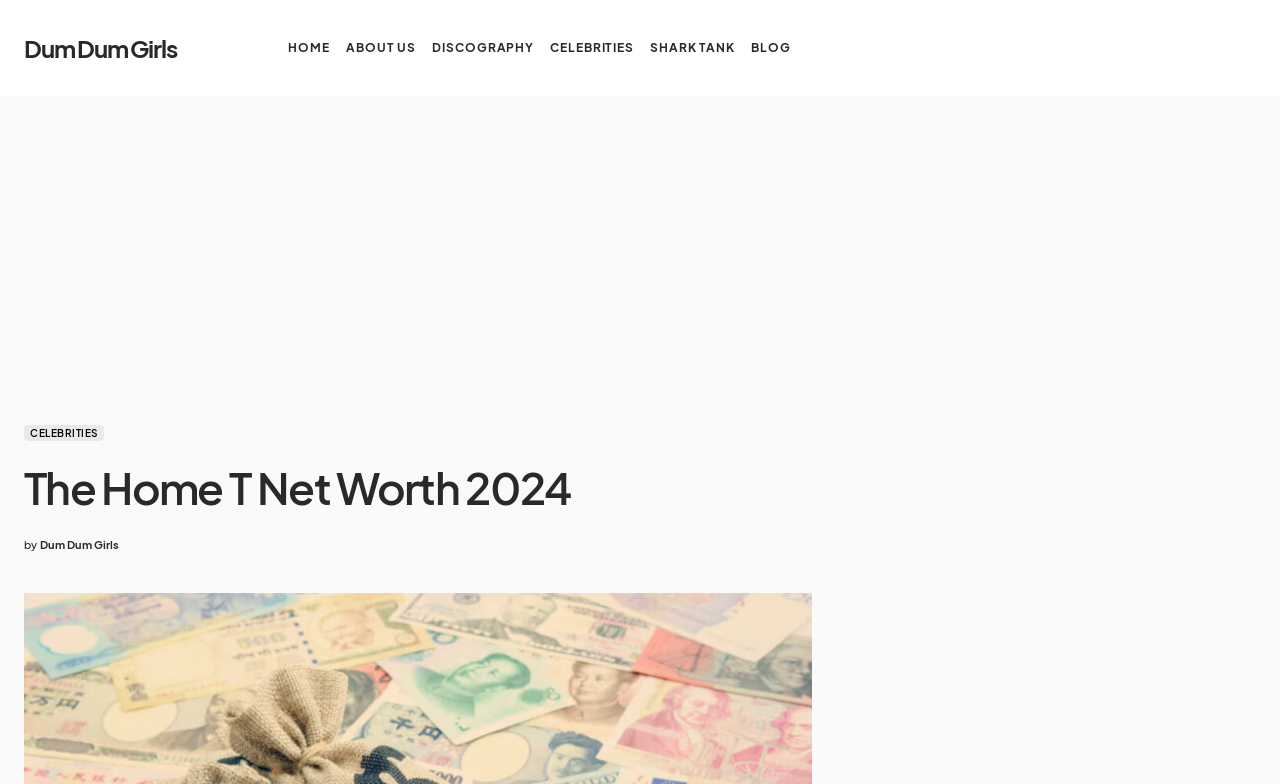How many levels of hierarchy are there in the accessibility tree?
Using the screenshot, give a one-word or short phrase answer.

3